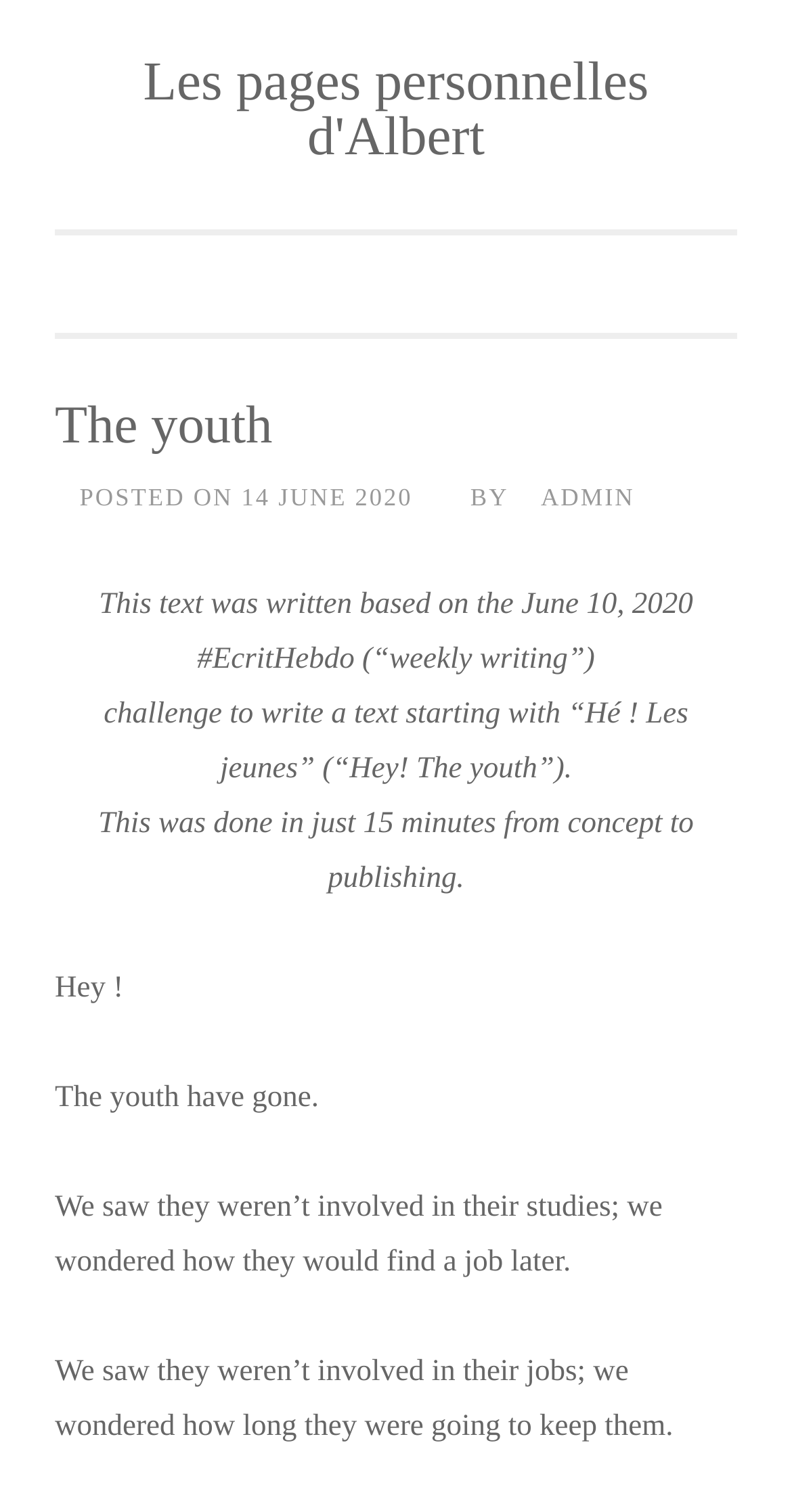Provide a brief response in the form of a single word or phrase:
What is the concern about the youth?

Finding a job